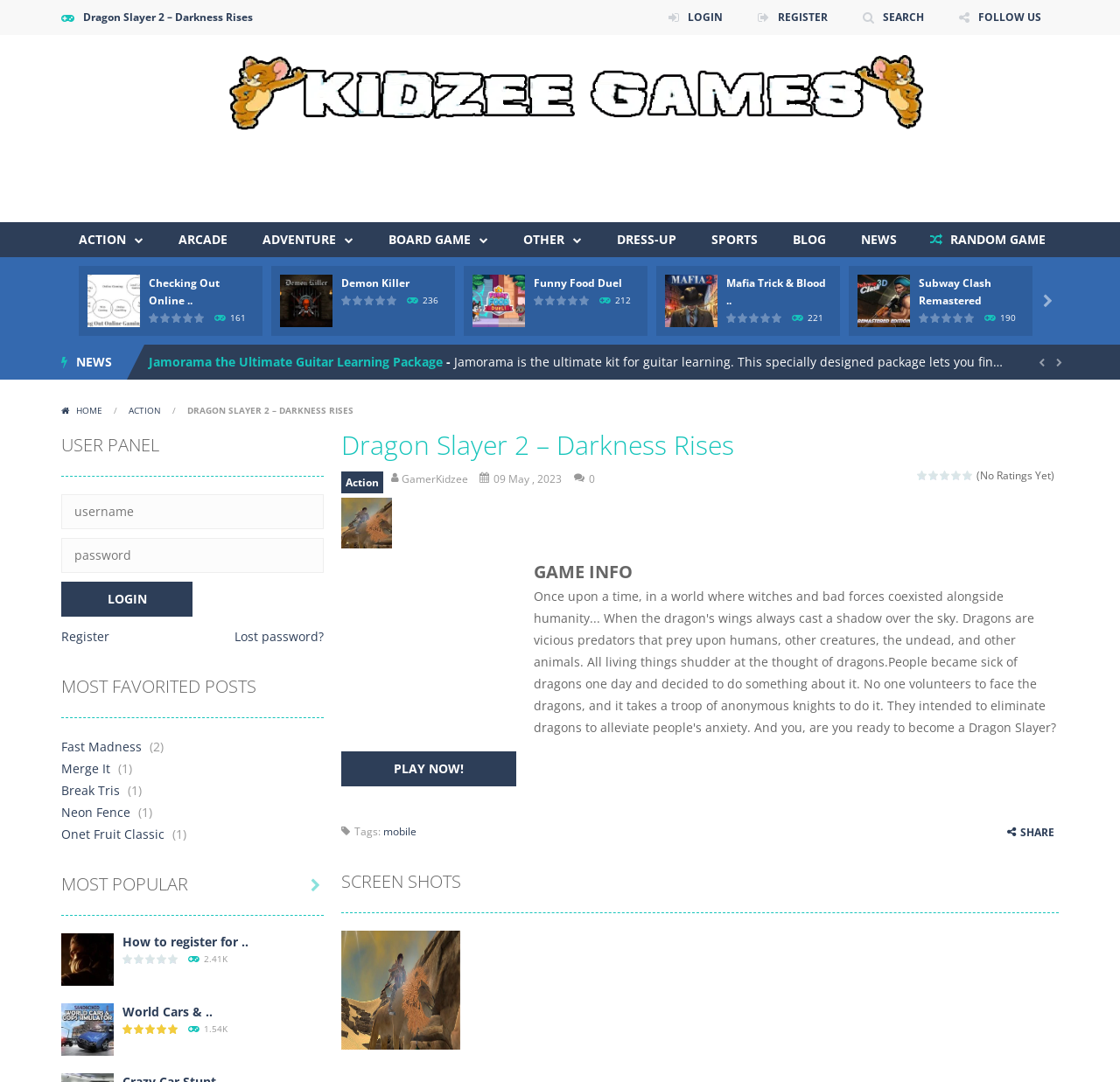Determine the bounding box coordinates of the clickable region to carry out the instruction: "play Demon Killer".

[0.25, 0.269, 0.297, 0.285]